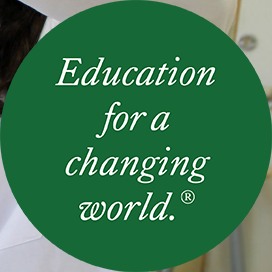Explain what is happening in the image with elaborate details.

The image features a circular green emblem displaying the phrase "Education for a changing world." in elegant white typography, highlighting the institution's commitment to preparing students for a dynamic future. The logo is accompanied by a registered trademark symbol, underscoring its significance and proprietary nature. This design element embodies the ethos of the International School of Choueifat - Amman, reflecting its mission to provide an adaptable and forward-thinking educational experience that equips students with the skills necessary to thrive in an ever-evolving global landscape.